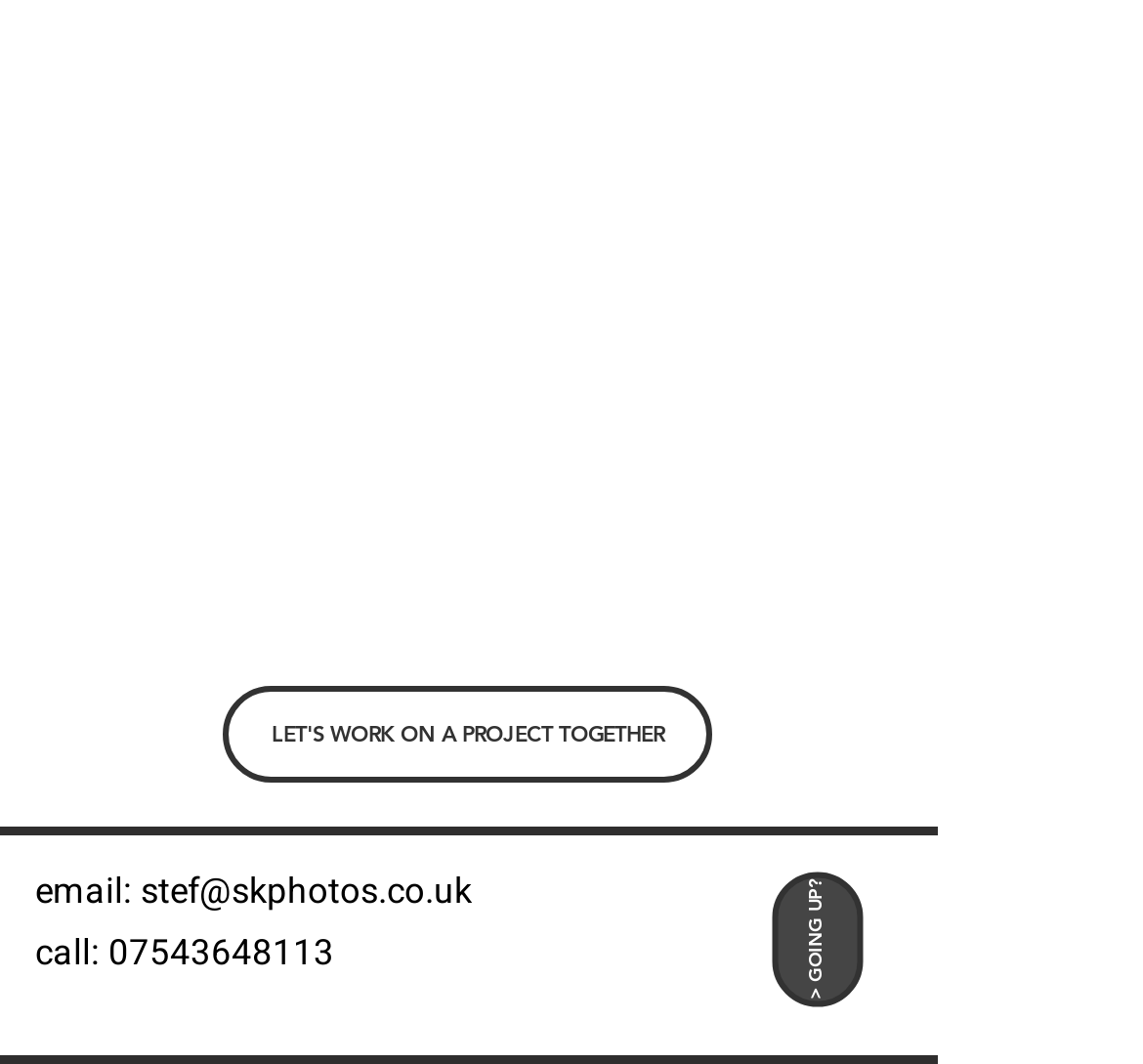Find the UI element described as: "> GOING UP?" and predict its bounding box coordinates. Ensure the coordinates are four float numbers between 0 and 1, [left, top, right, bottom].

[0.676, 0.821, 0.755, 0.947]